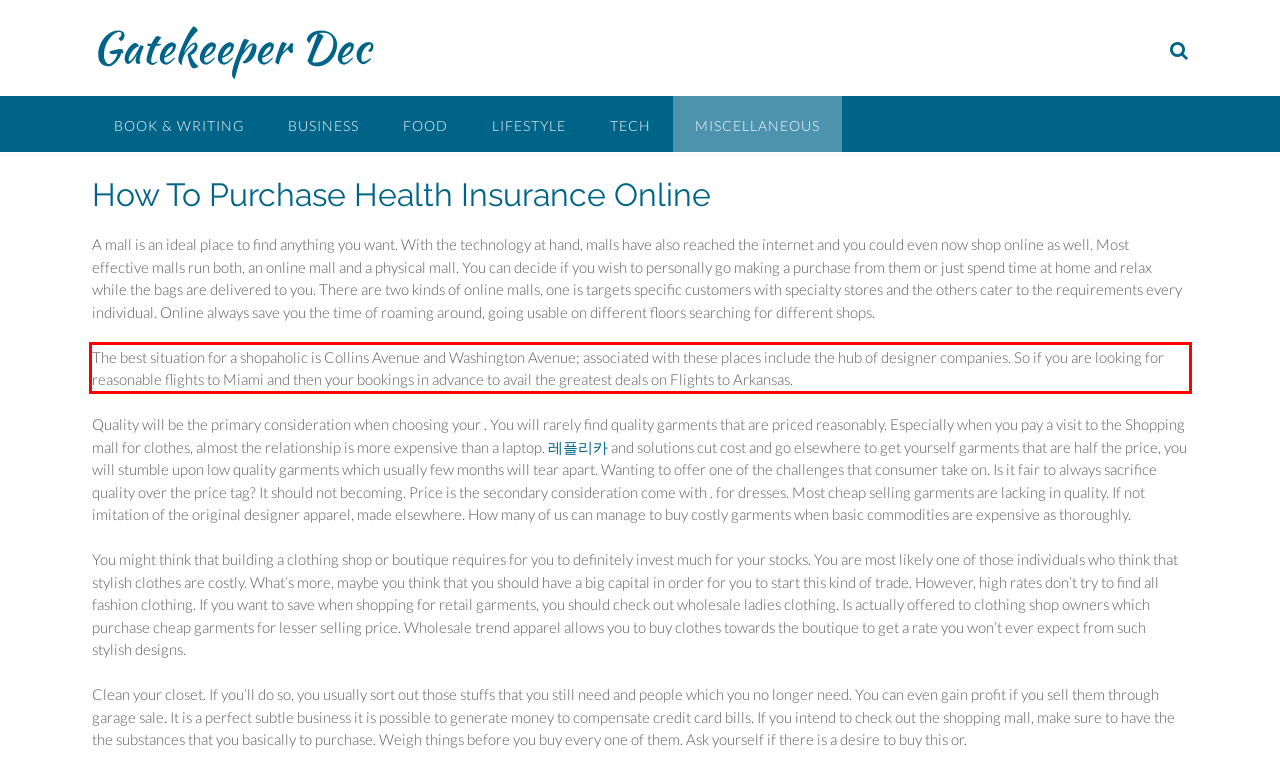Analyze the screenshot of a webpage where a red rectangle is bounding a UI element. Extract and generate the text content within this red bounding box.

The best situation for a shopaholic is Collins Avenue and Washington Avenue; associated with these places include the hub of designer companies. So if you are looking for reasonable flights to Miami and then your bookings in advance to avail the greatest deals on Flights to Arkansas.